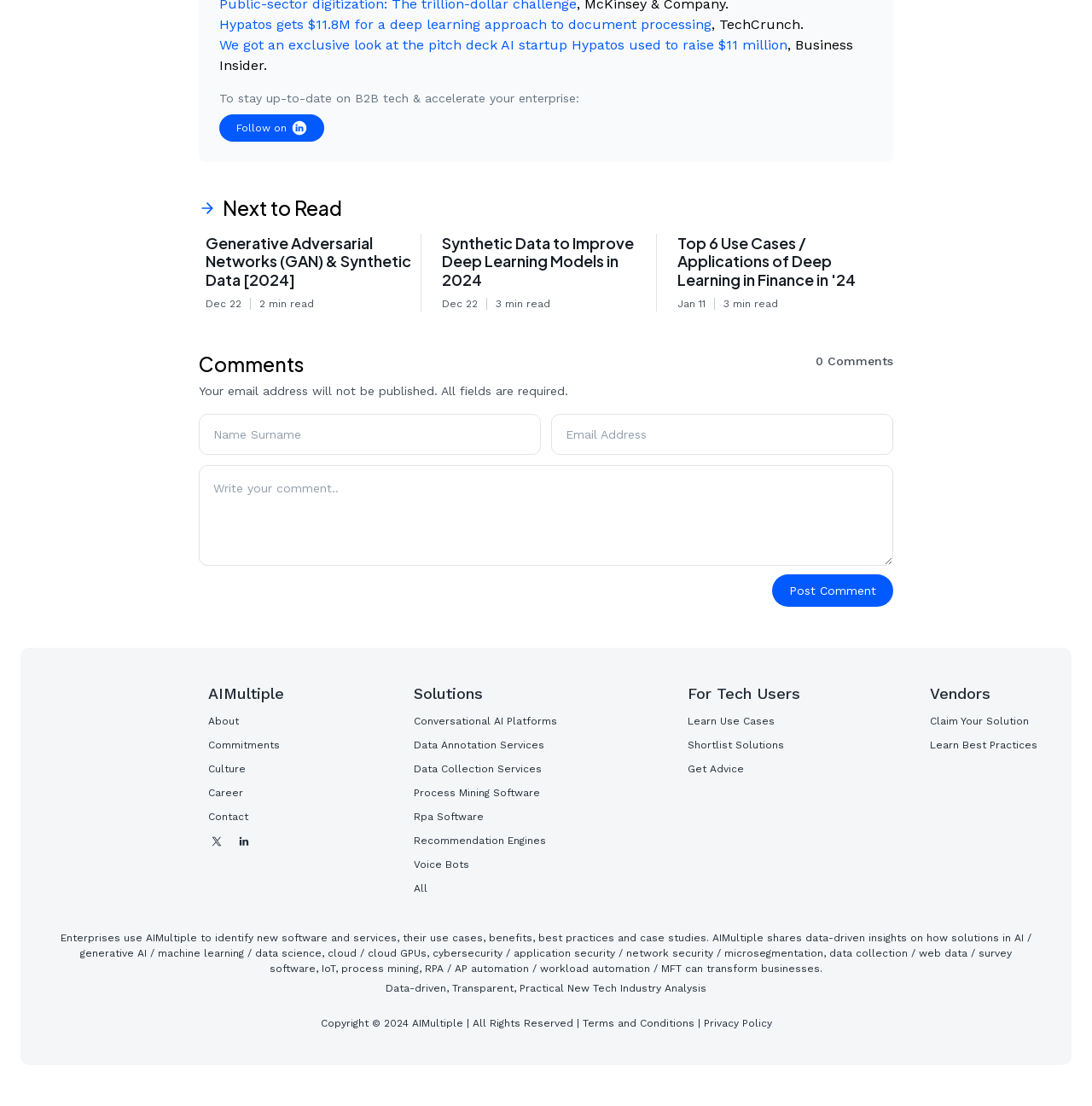Pinpoint the bounding box coordinates of the area that should be clicked to complete the following instruction: "Read about Generative Adversarial Networks (GAN) & Synthetic Data". The coordinates must be given as four float numbers between 0 and 1, i.e., [left, top, right, bottom].

[0.189, 0.211, 0.379, 0.261]